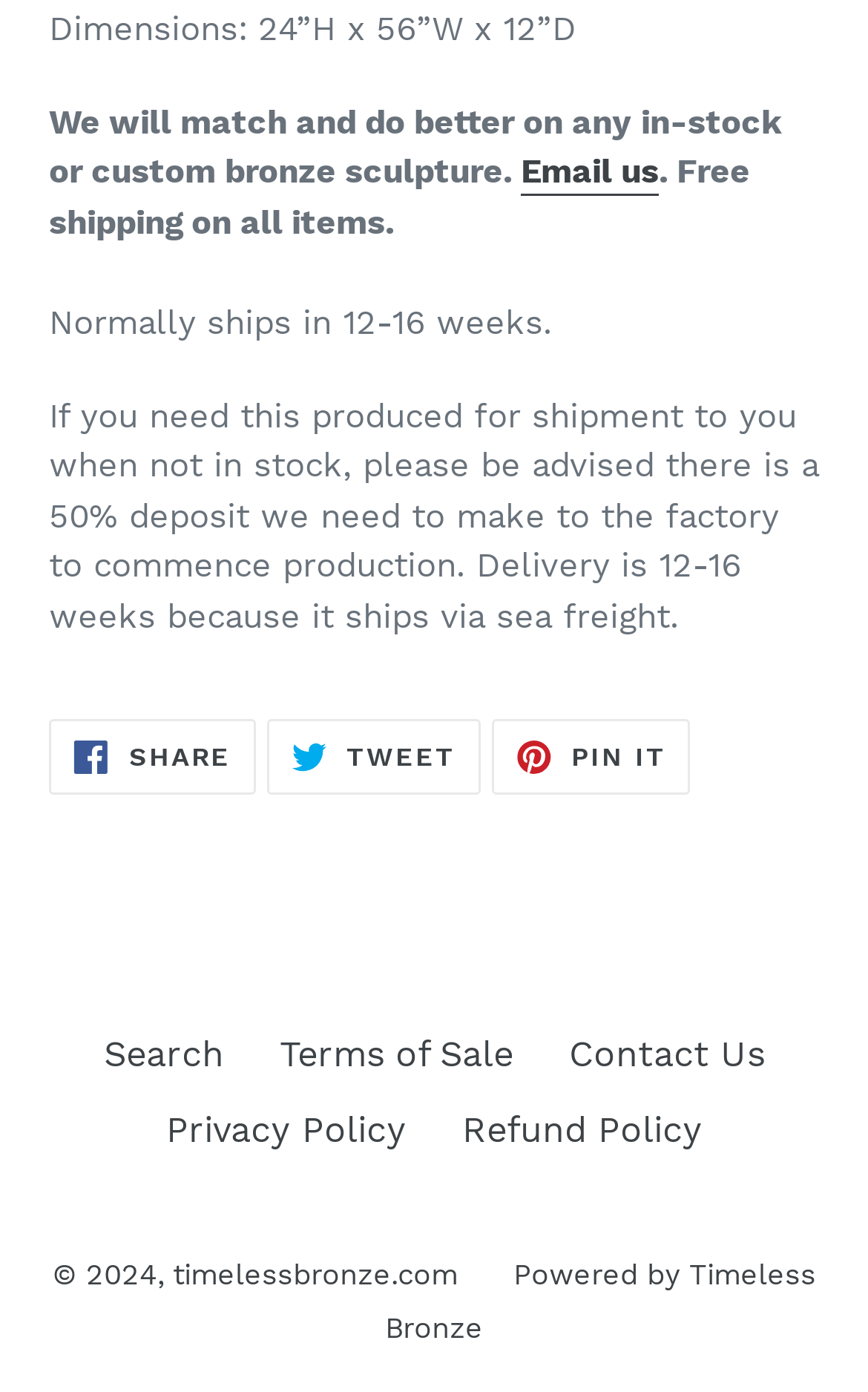How long does it take to ship the bronze sculpture?
Using the image, answer in one word or phrase.

12-16 weeks